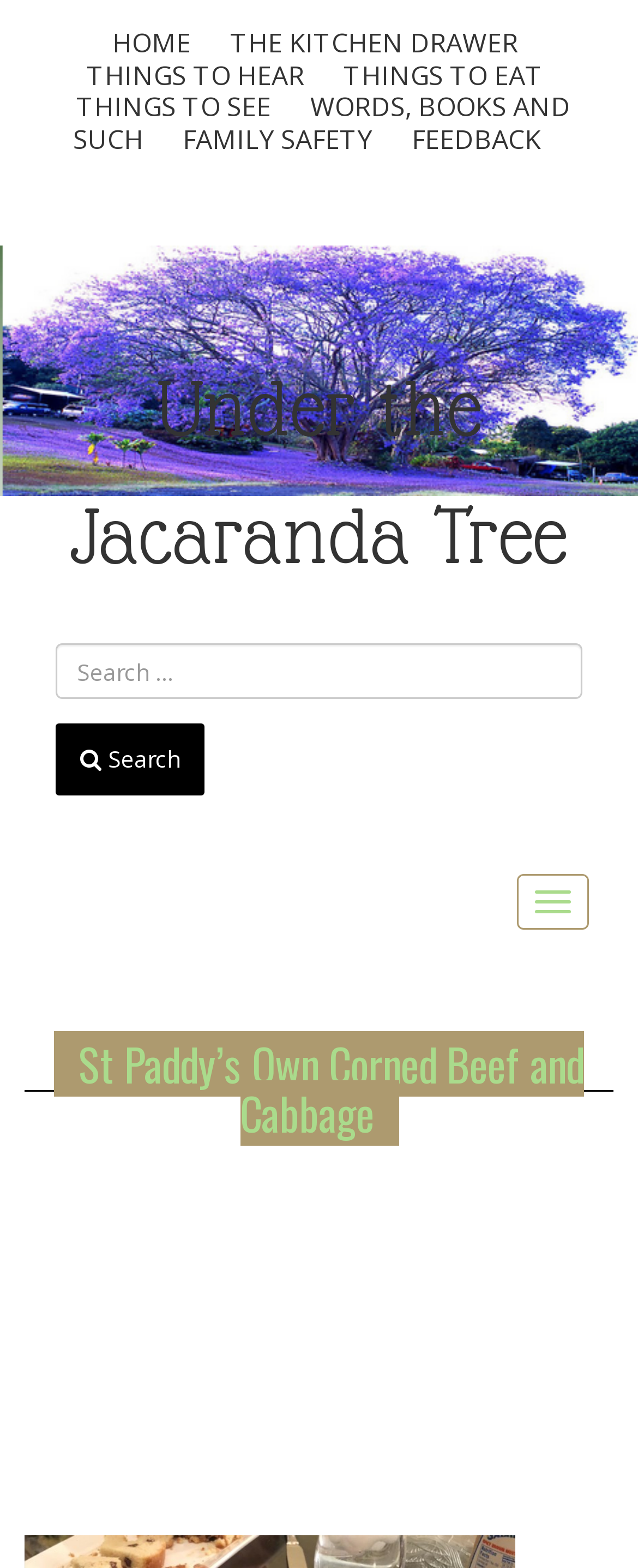Extract the bounding box coordinates for the UI element described by the text: "Words, Books and Such". The coordinates should be in the form of [left, top, right, bottom] with values between 0 and 1.

[0.114, 0.057, 0.894, 0.1]